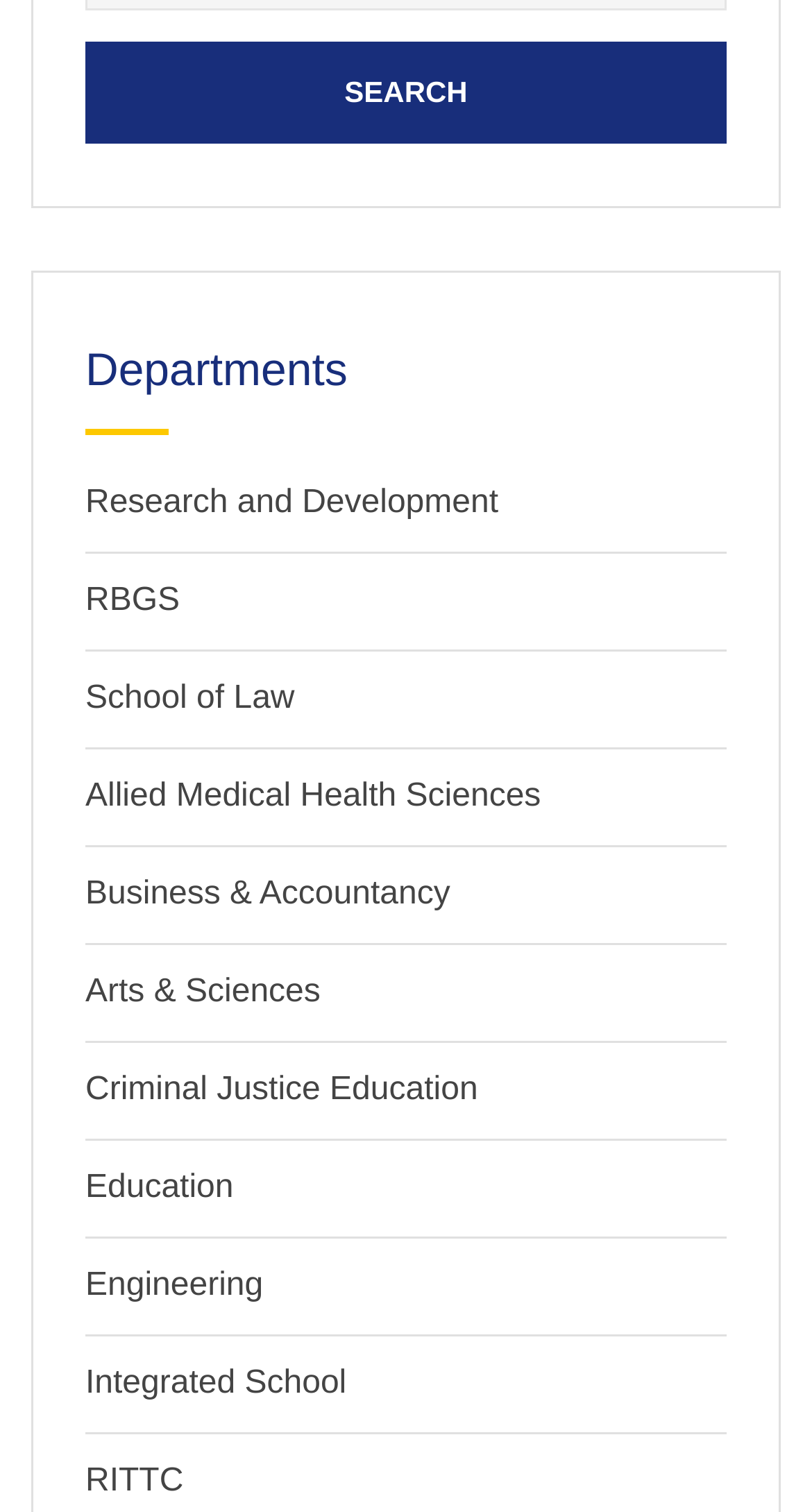Please determine the bounding box coordinates for the element that should be clicked to follow these instructions: "go to Research and Development".

[0.105, 0.321, 0.614, 0.344]